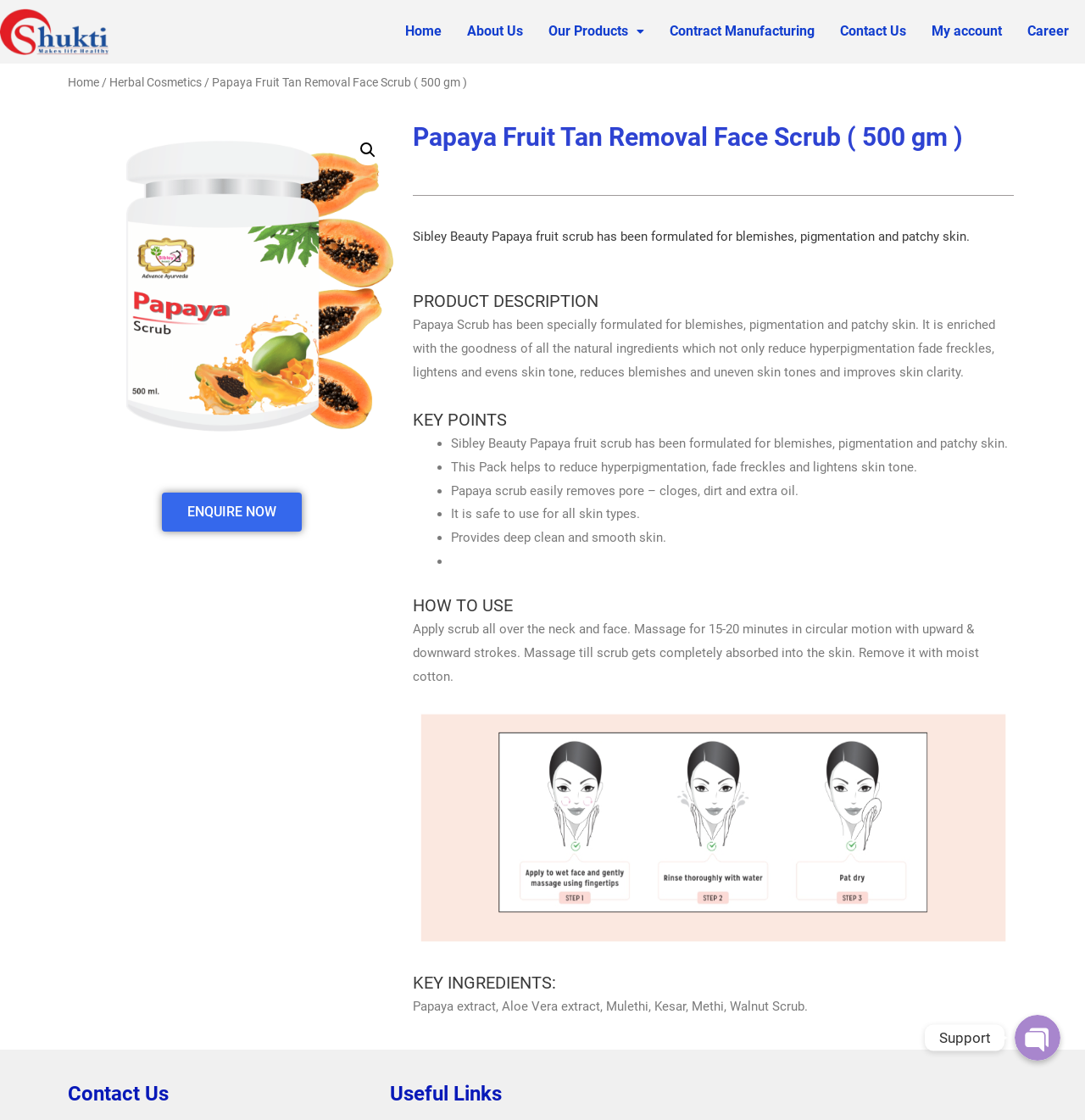What is the weight of the Papaya scrub?
Please ensure your answer is as detailed and informative as possible.

I found the weight of the Papaya scrub by looking at the product name which includes the weight '500 gm'.